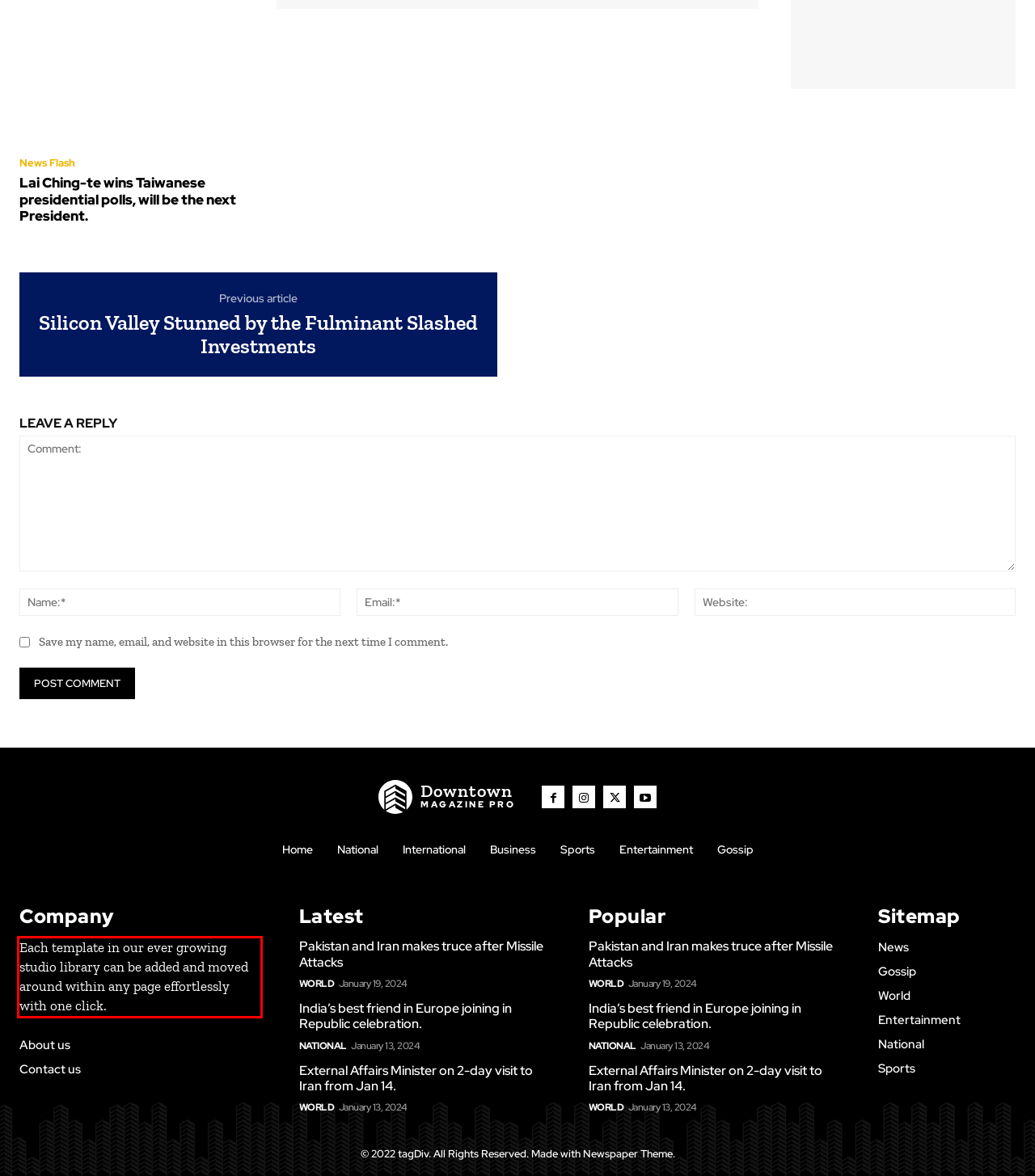You are given a screenshot of a webpage with a UI element highlighted by a red bounding box. Please perform OCR on the text content within this red bounding box.

Each template in our ever growing studio library can be added and moved around within any page effortlessly with one click.